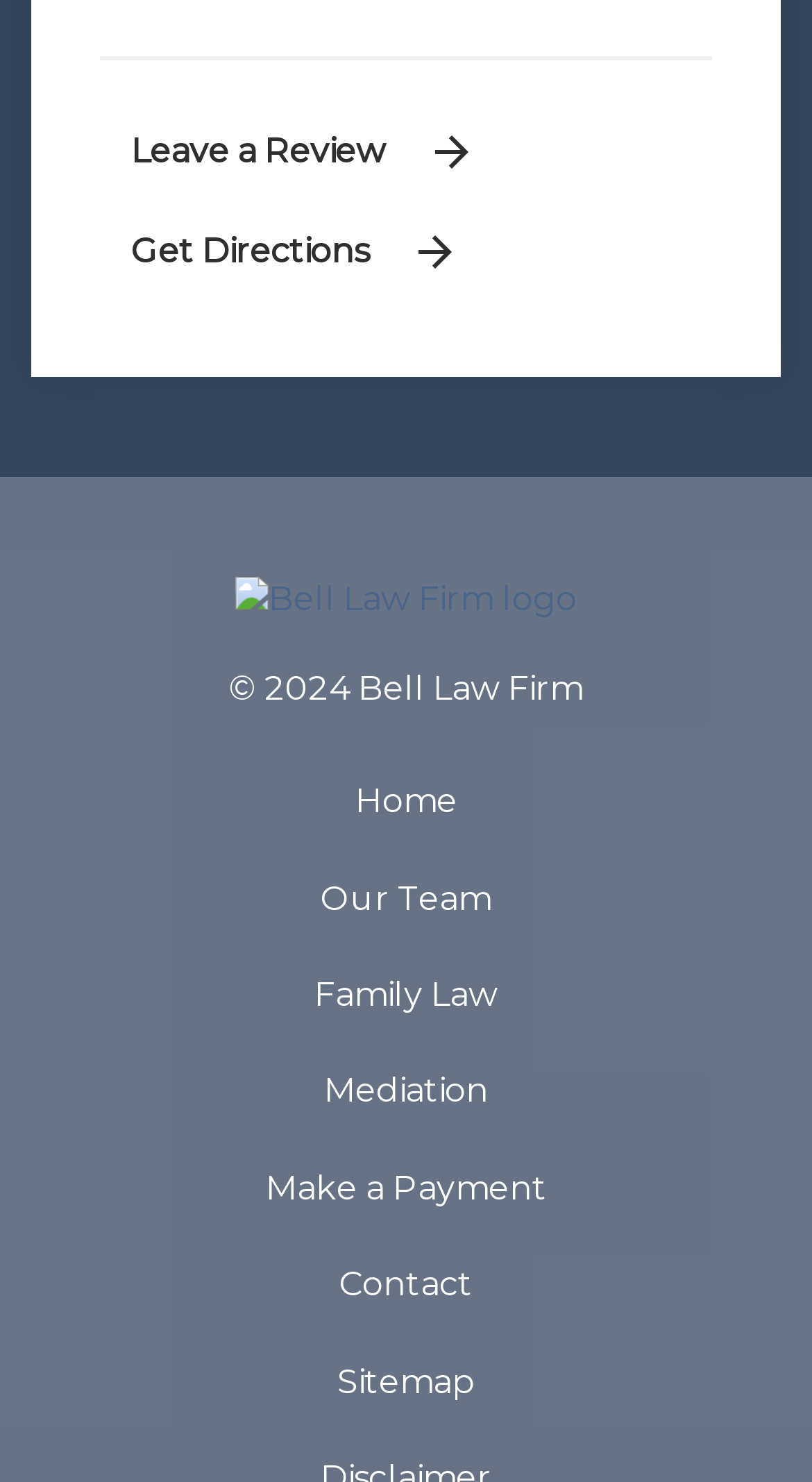Identify the bounding box coordinates of the section to be clicked to complete the task described by the following instruction: "Make a payment". The coordinates should be four float numbers between 0 and 1, formatted as [left, top, right, bottom].

[0.327, 0.788, 0.673, 0.815]